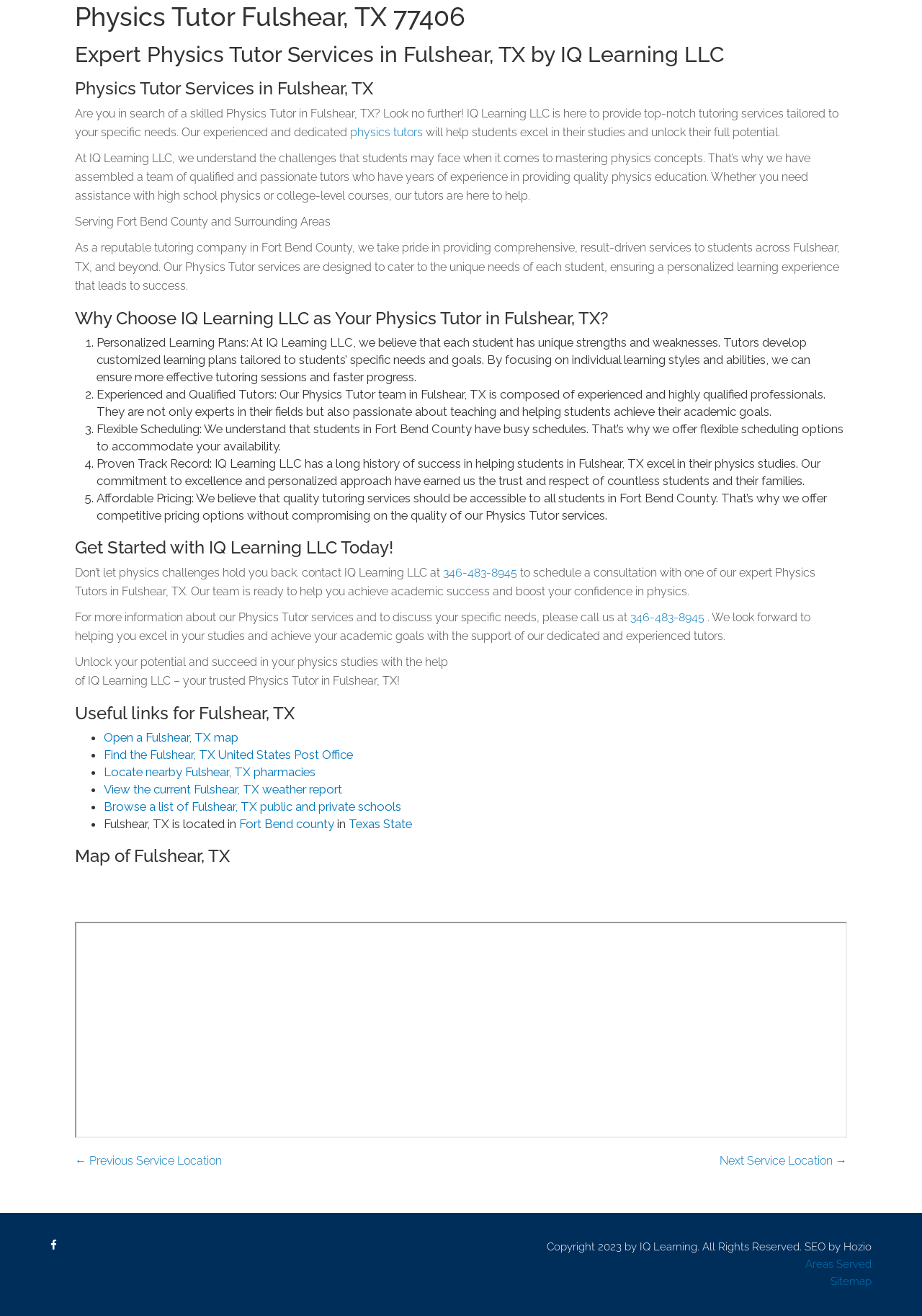Find the bounding box coordinates of the element I should click to carry out the following instruction: "Get started with IQ Learning LLC today!".

[0.081, 0.409, 0.919, 0.423]